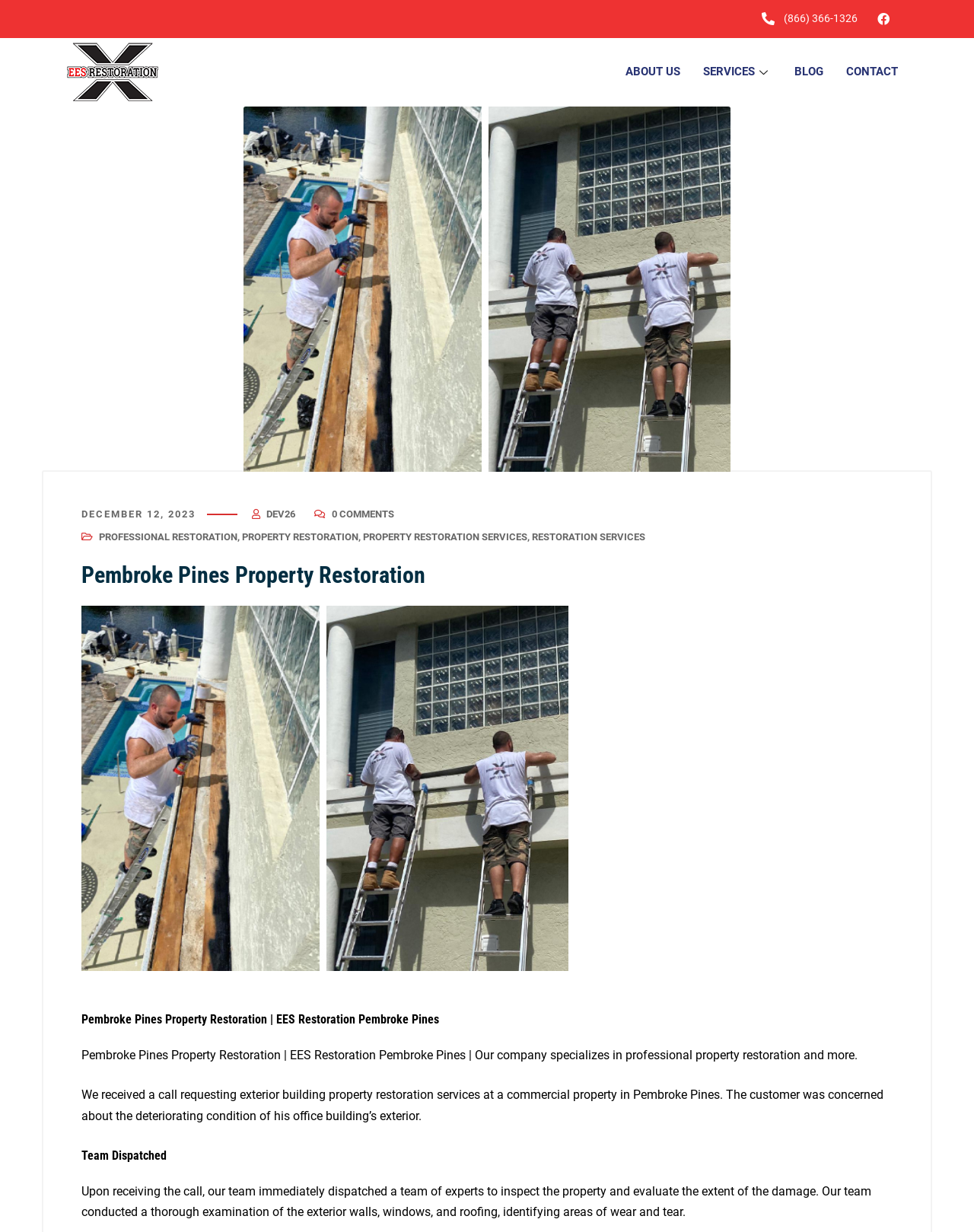Given the description Property Restoration Services, predict the bounding box coordinates of the UI element. Ensure the coordinates are in the format (top-left x, top-left y, bottom-right x, bottom-right y) and all values are between 0 and 1.

[0.373, 0.431, 0.541, 0.44]